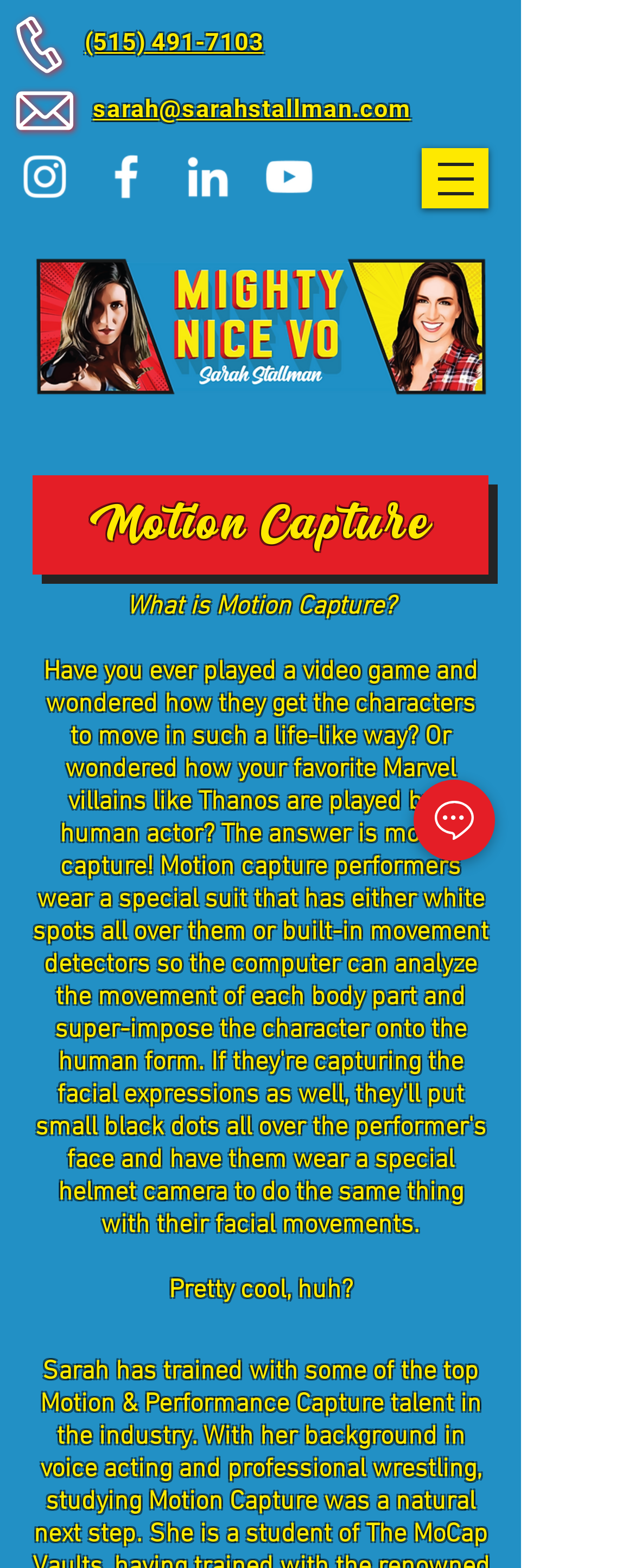How many social media links are there?
Using the image as a reference, answer the question in detail.

I counted the number of link elements with images inside the 'Social Bar' list, which are Instagram, Facebook, LinkedIn, and YouTube, so there are 4 social media links.